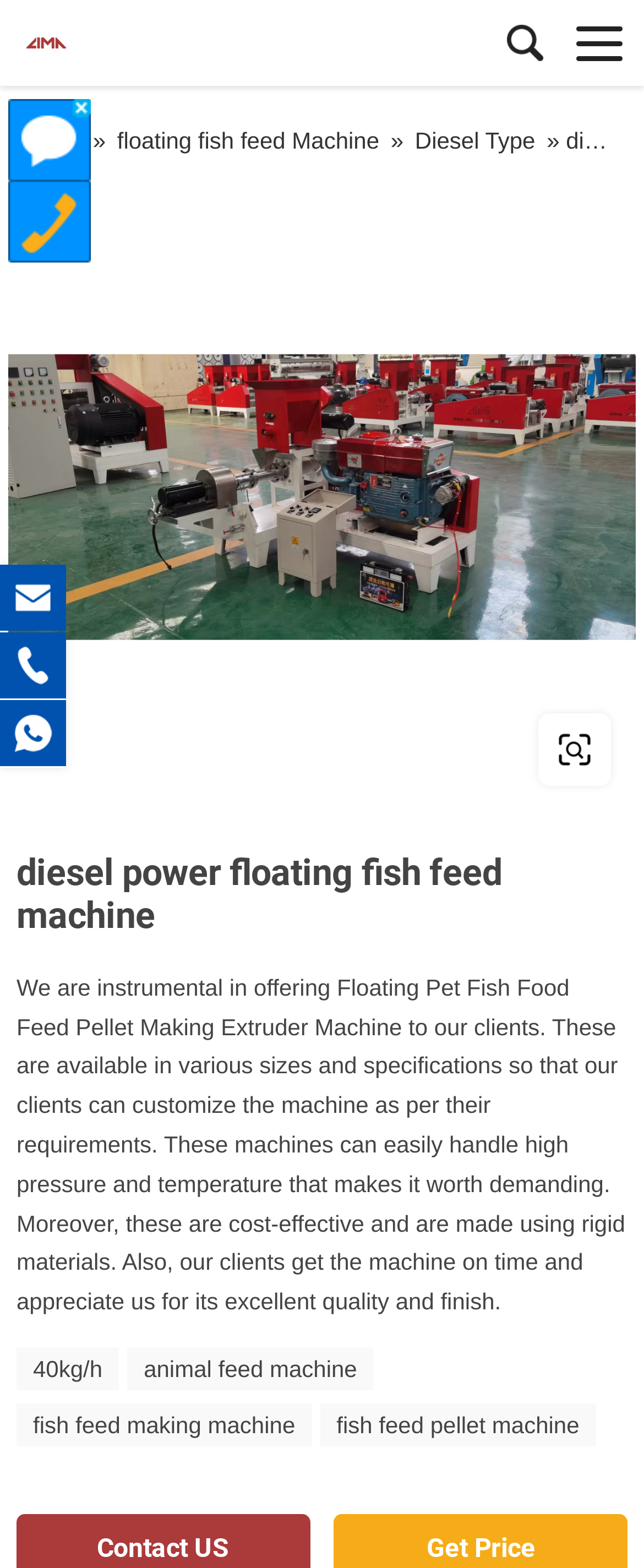What is the purpose of the machine?
Make sure to answer the question with a detailed and comprehensive explanation.

The machine is designed to make fish feed pellets, which is evident from the webpage content. The machine's specifications and features are mentioned to highlight its capabilities in making high-quality fish feed pellets.